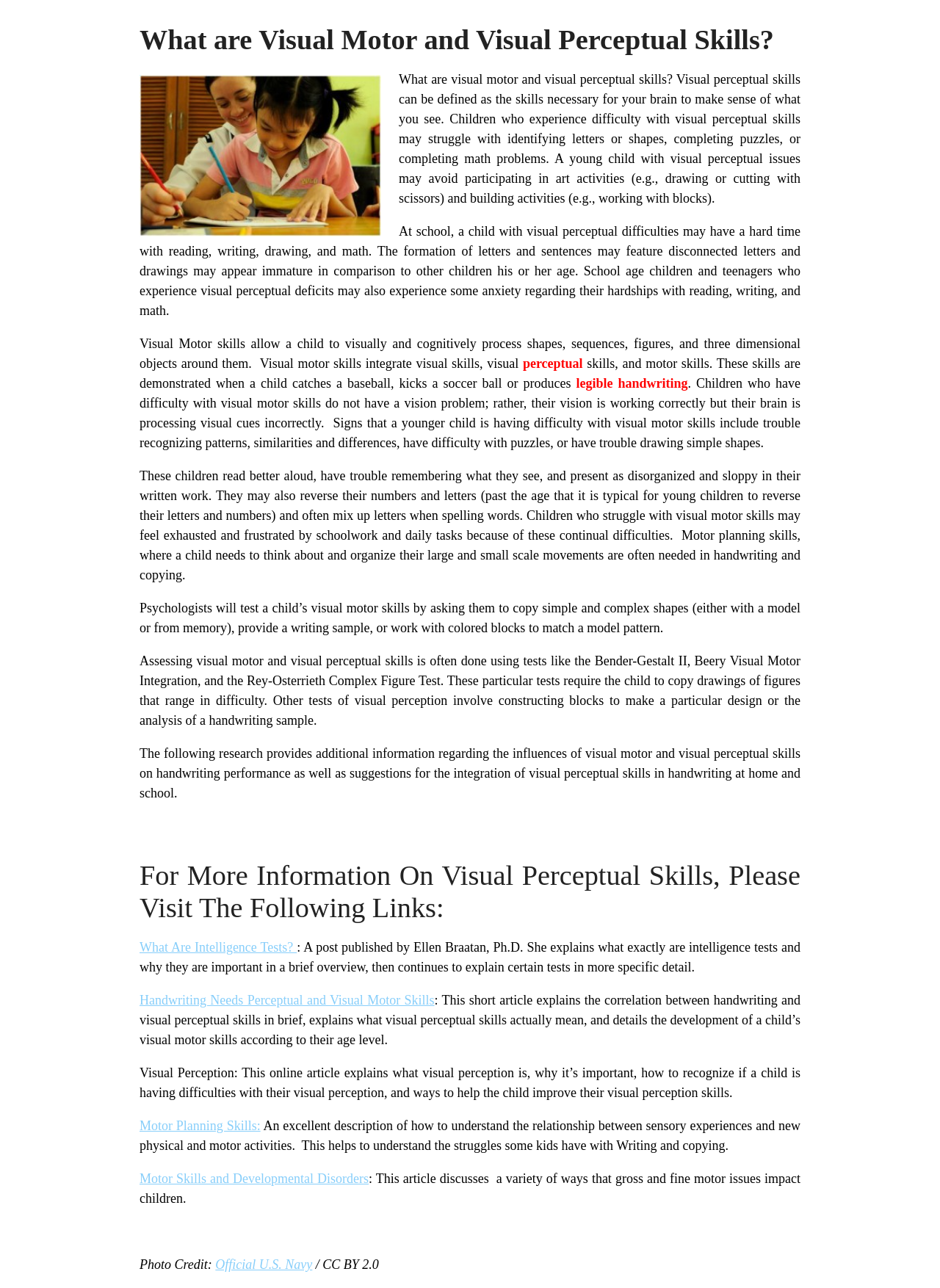Identify the bounding box for the described UI element: "Motor Skills and Developmental Disorders".

[0.148, 0.91, 0.392, 0.921]